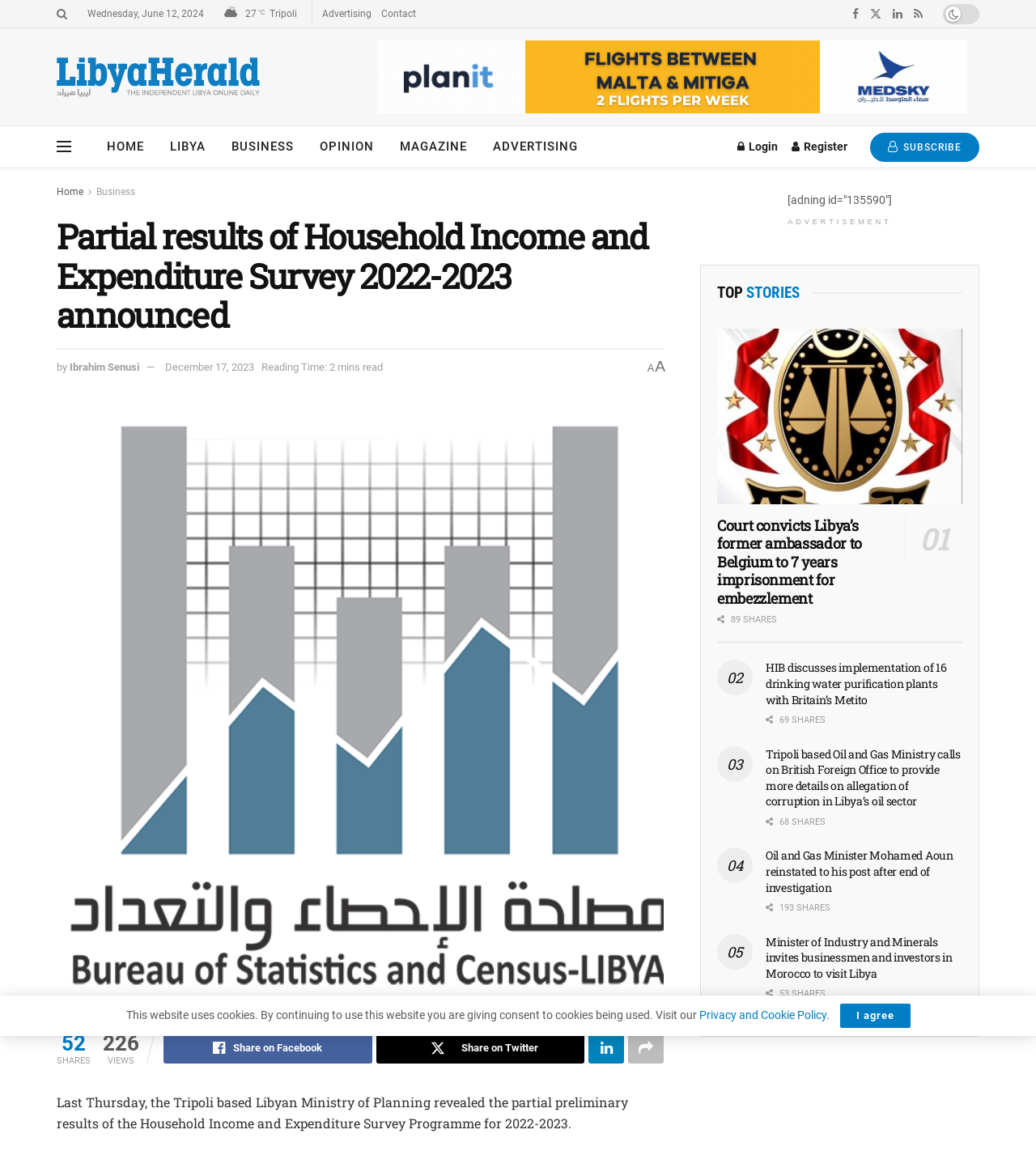Provide the bounding box coordinates of the area you need to click to execute the following instruction: "Share the article on Facebook".

[0.158, 0.895, 0.359, 0.921]